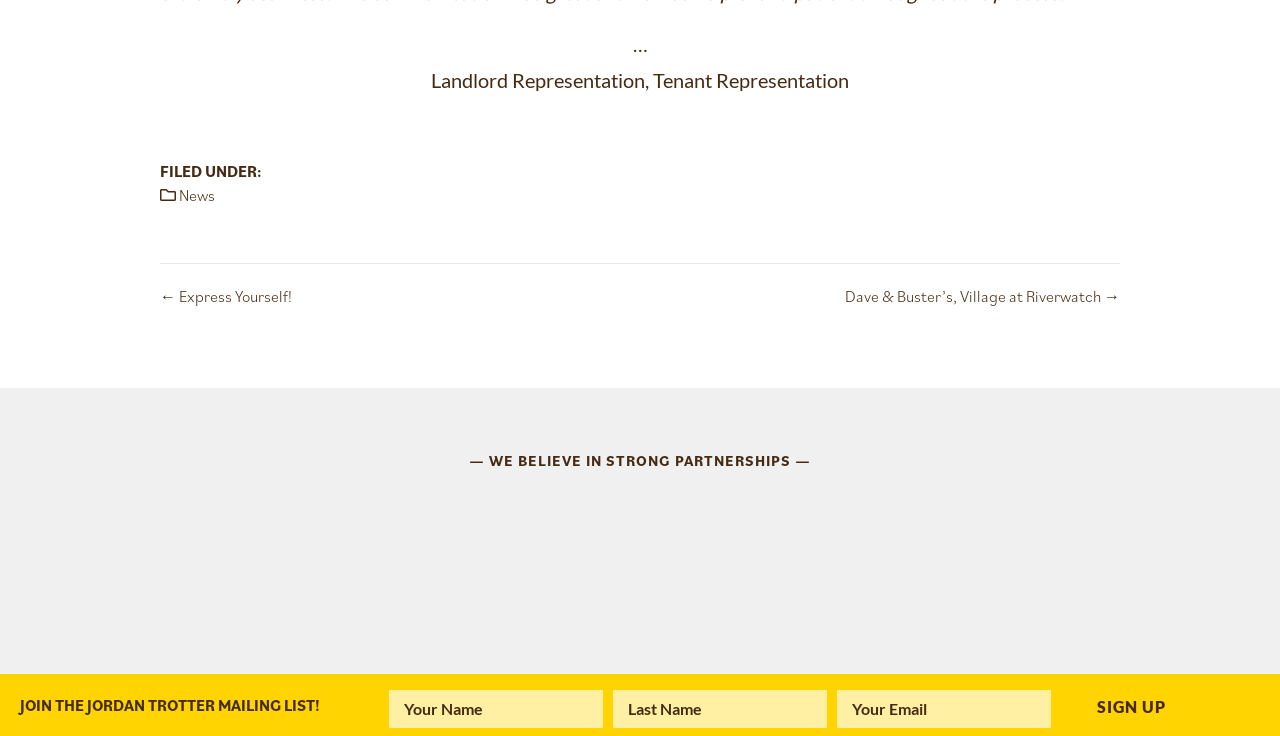Using the format (top-left x, top-left y, bottom-right x, bottom-right y), provide the bounding box coordinates for the described UI element. All values should be floating point numbers between 0 and 1: aria-label="lname" name="uabb-subscribe-form-lname" placeholder="Last Name"

[0.479, 0.937, 0.646, 0.989]